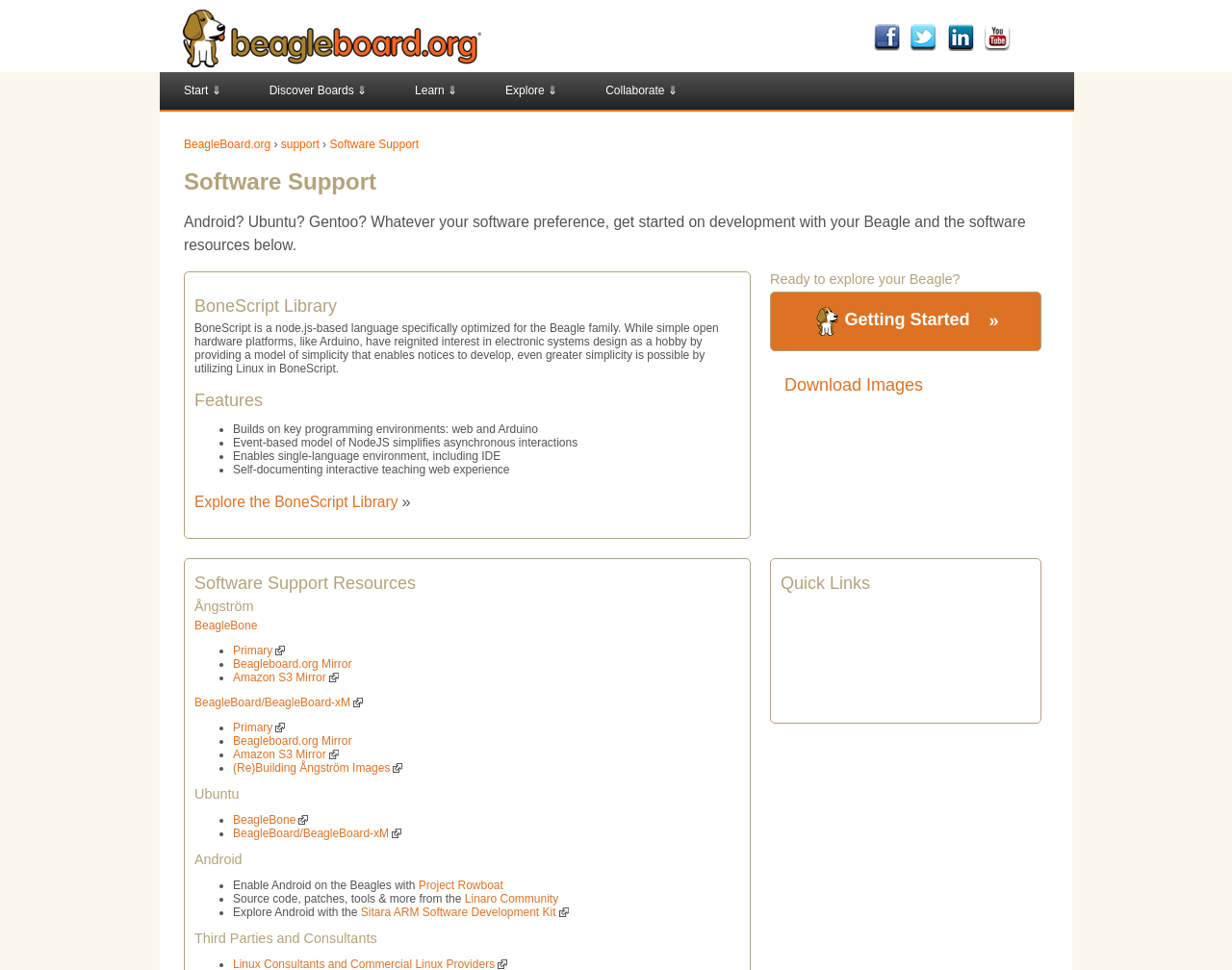Kindly determine the bounding box coordinates for the clickable area to achieve the given instruction: "Click on the Beagle Board link".

[0.148, 0.059, 0.391, 0.072]